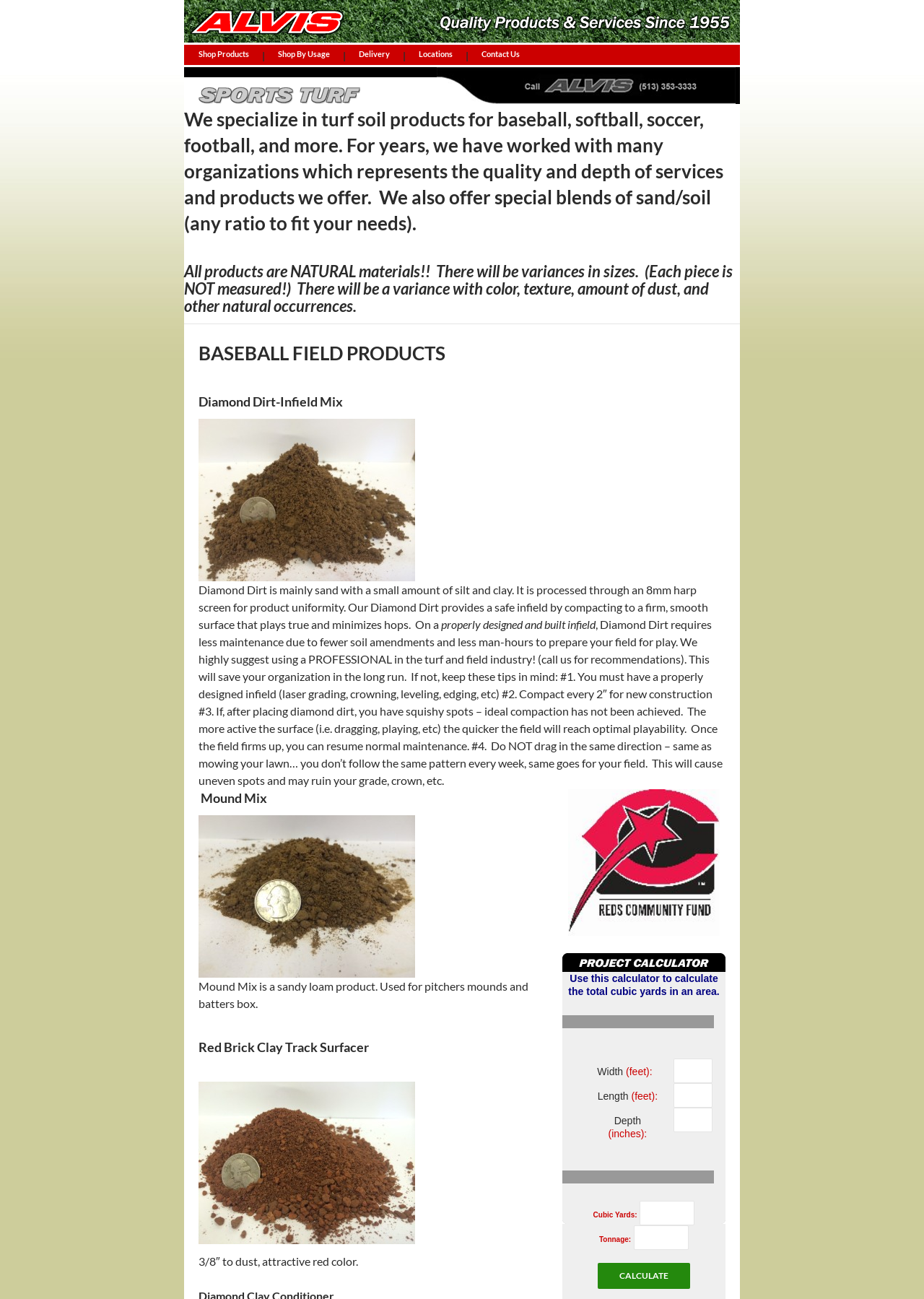Can you determine the main header of this webpage?

We specialize in turf soil products for baseball, softball, soccer, football, and more. For years, we have worked with many organizations which represents the quality and depth of services and products we offer.  We also offer special blends of sand/soil (any ratio to fit your needs).